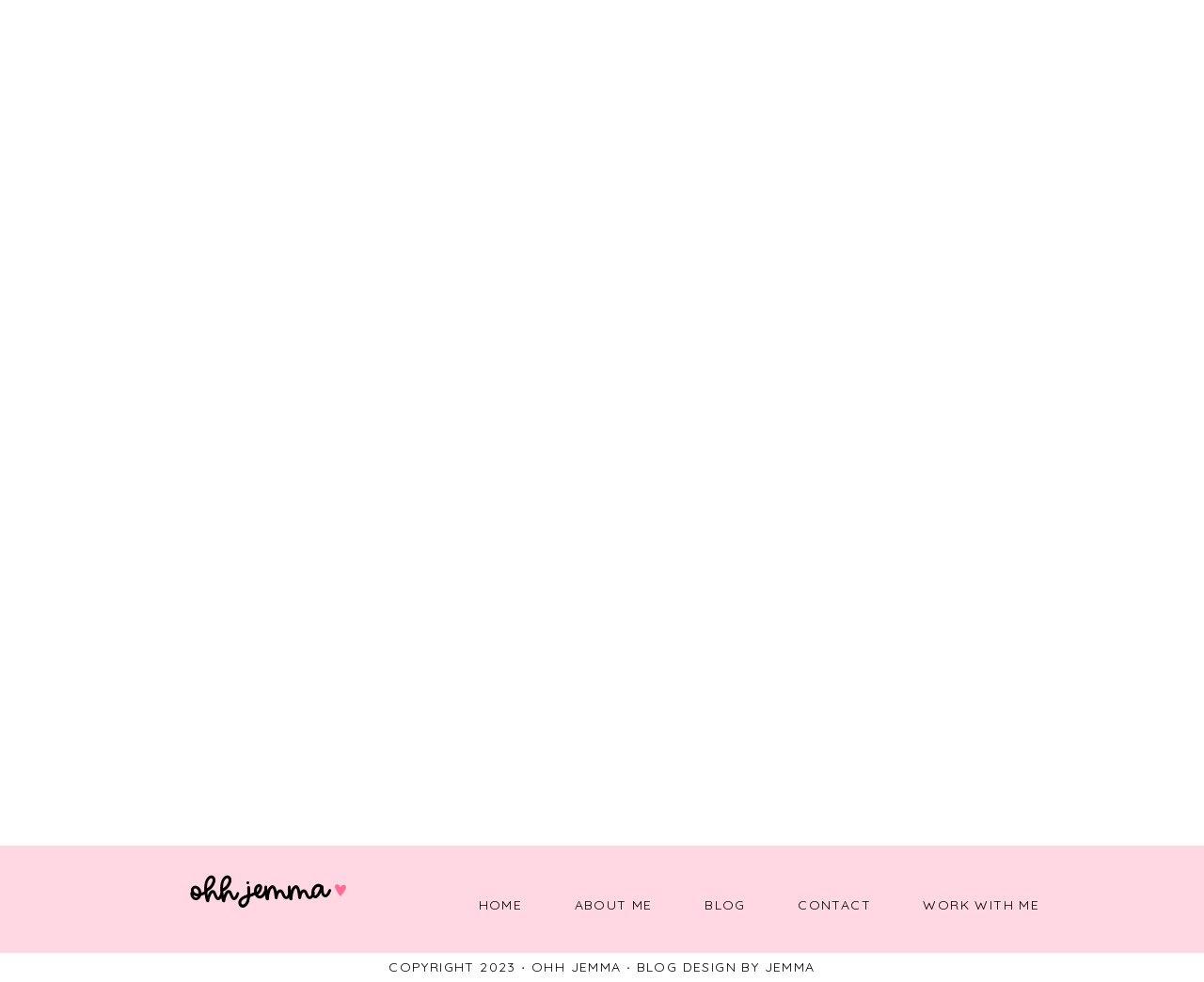Please mark the bounding box coordinates of the area that should be clicked to carry out the instruction: "visit about me page".

[0.459, 0.901, 0.561, 0.944]